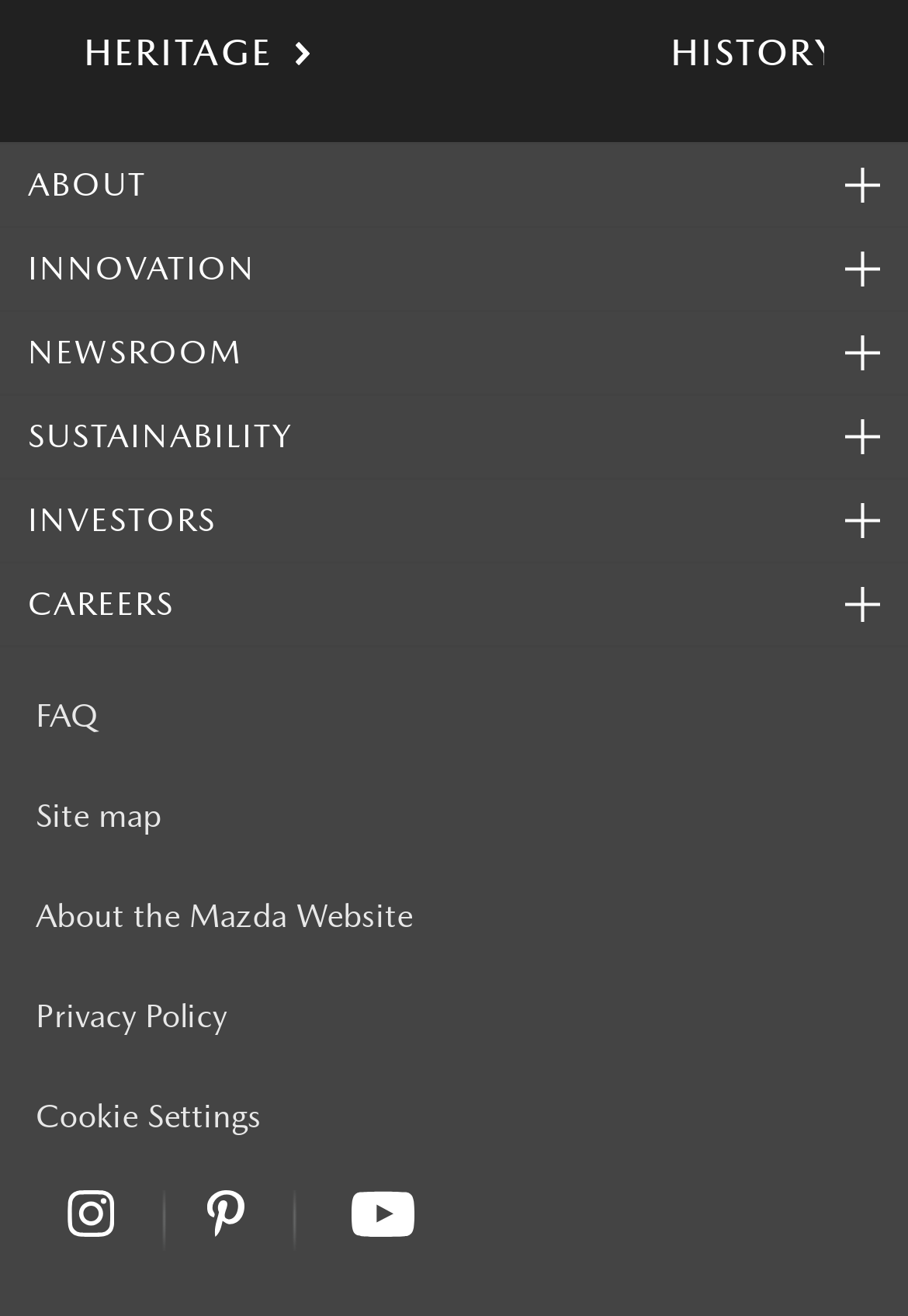How many social media links are there?
Relying on the image, give a concise answer in one word or a brief phrase.

3